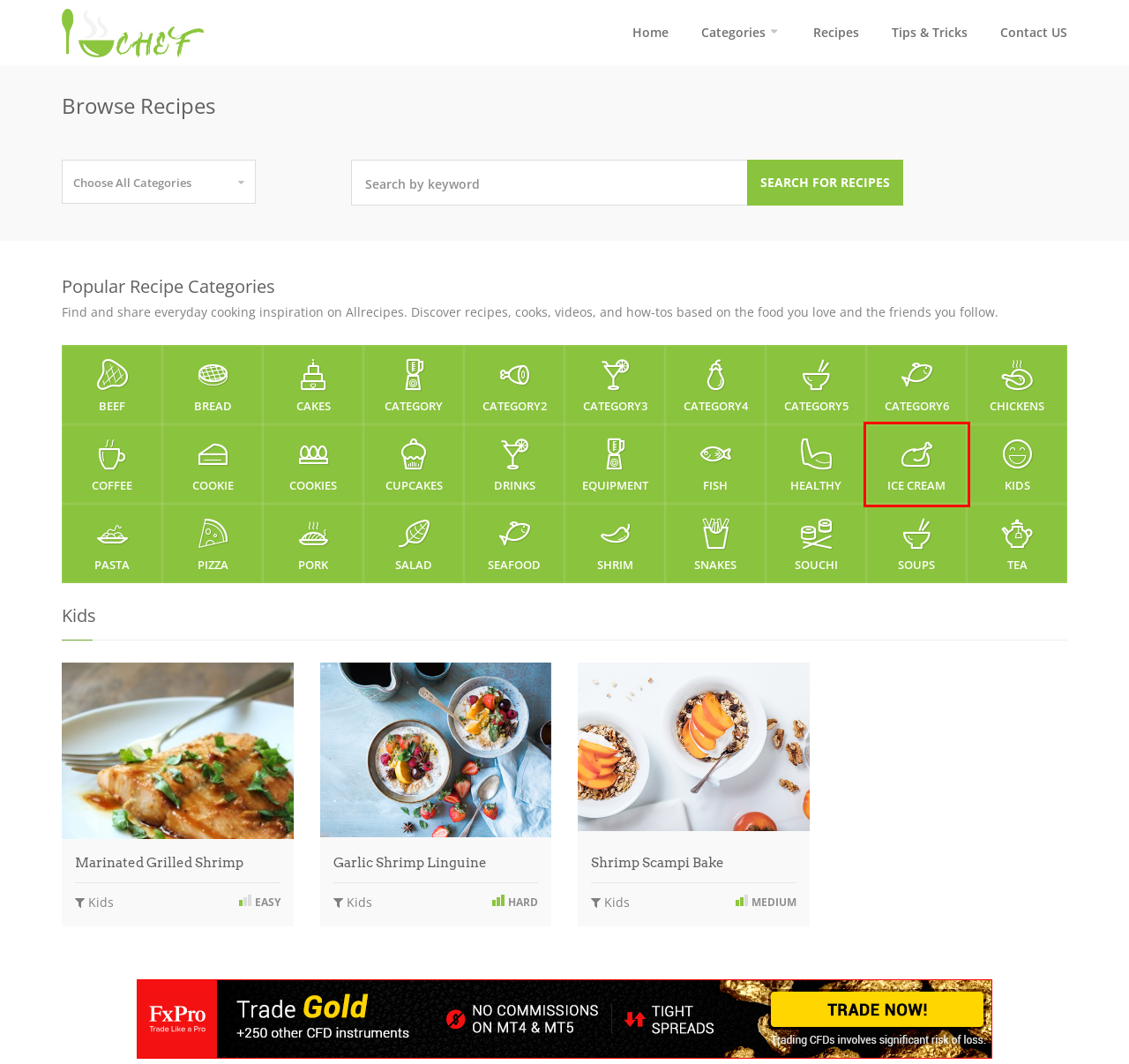Examine the screenshot of the webpage, noting the red bounding box around a UI element. Pick the webpage description that best matches the new page after the element in the red bounding box is clicked. Here are the candidates:
A. 11Recipes - Bread
B. 11Recipes - Cookies
C. 11Recipes - Category3
D. 11Recipes - Ice Cream
E. 11Recipes - Category4
F. 11Recipes - Pasta
G. 11Recipes - Healthy
H. 11Recipes

D